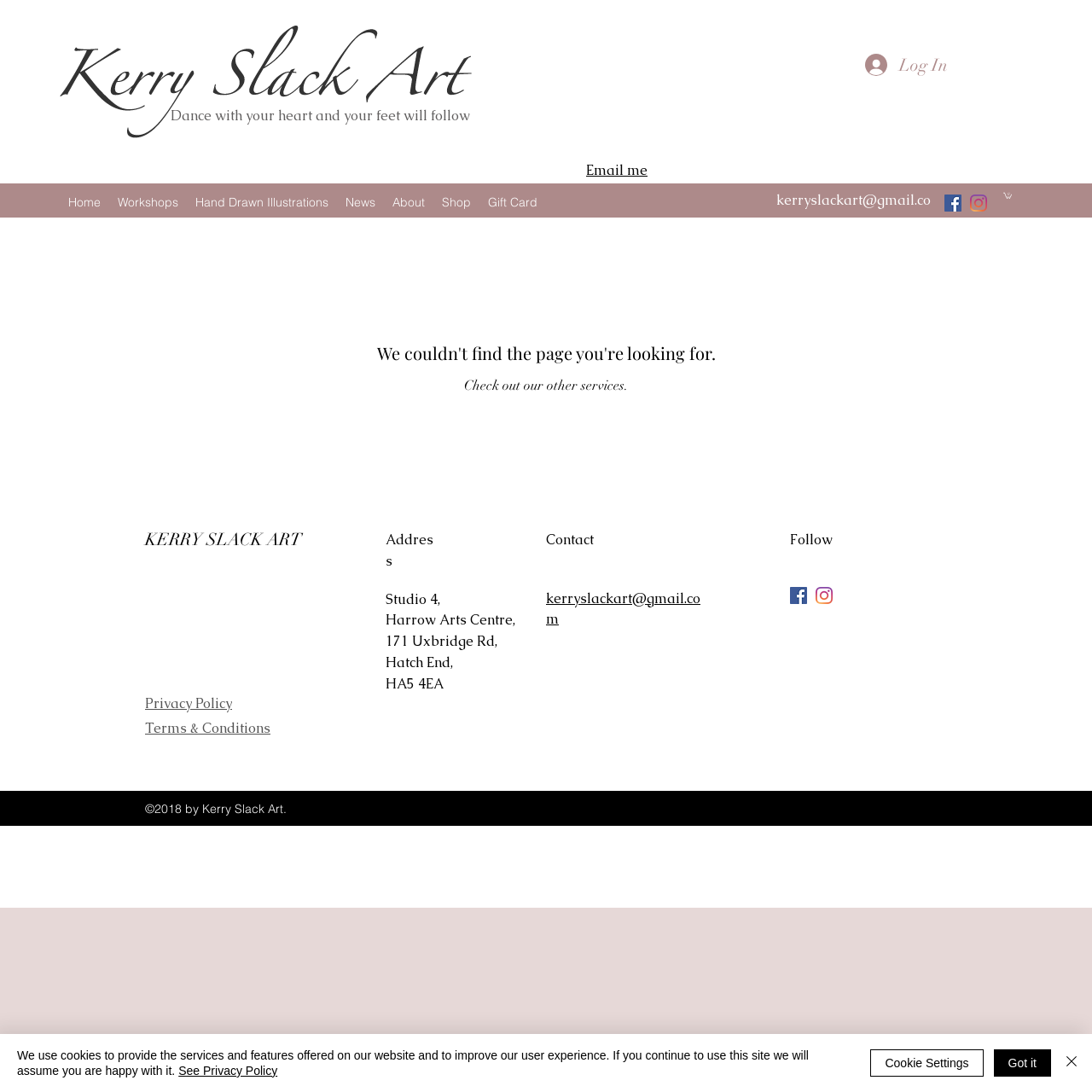What is the email address of the art studio?
Please provide a comprehensive answer based on the details in the screenshot.

I found the email address of the art studio by looking at the link elements with the text 'kerryslackart@gmail.com' in the webpage. There are two instances of this email address, one in the main section and another in the contentinfo section.